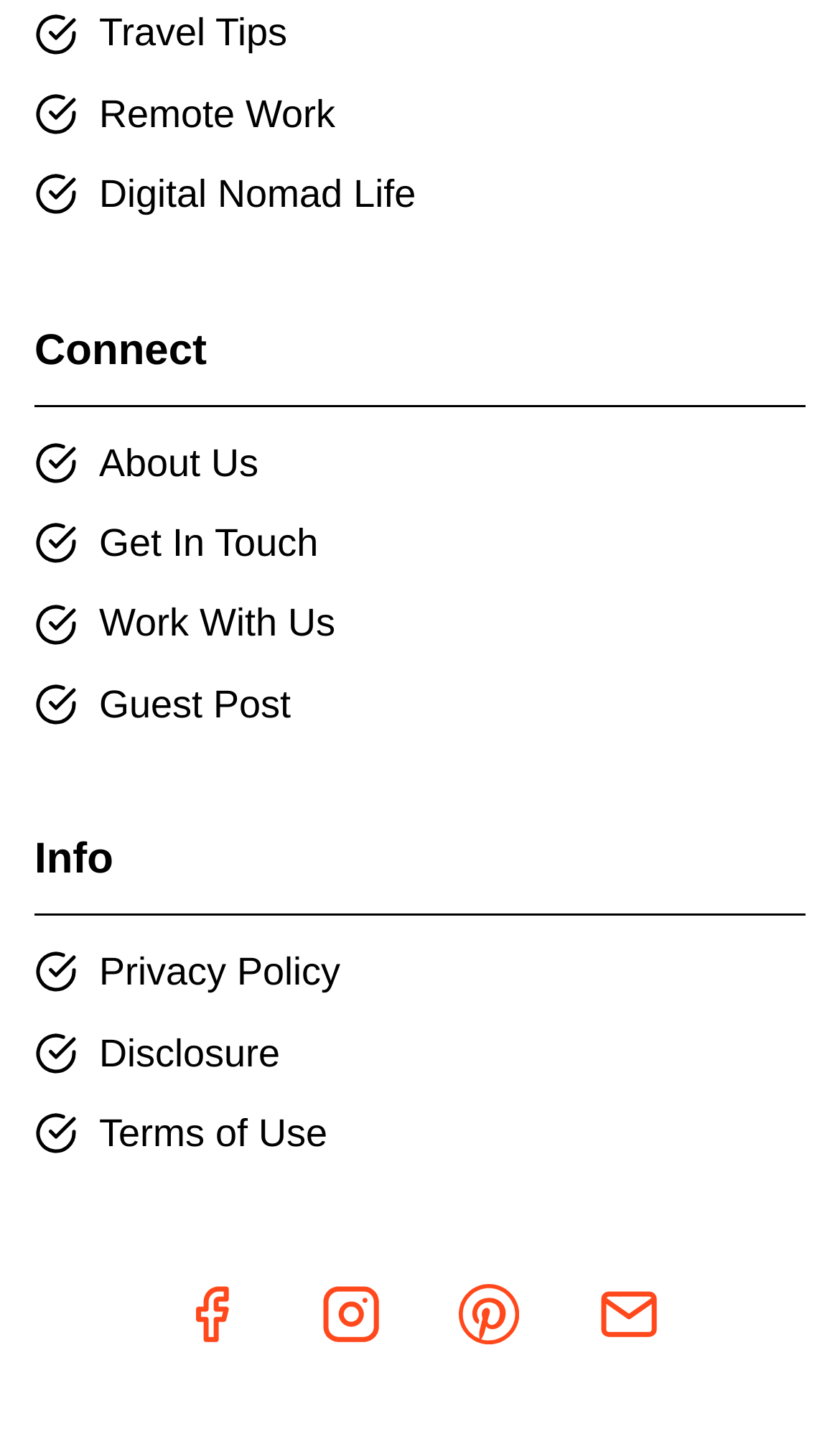Please identify the coordinates of the bounding box for the clickable region that will accomplish this instruction: "Get In Touch with the team".

[0.118, 0.362, 0.379, 0.391]